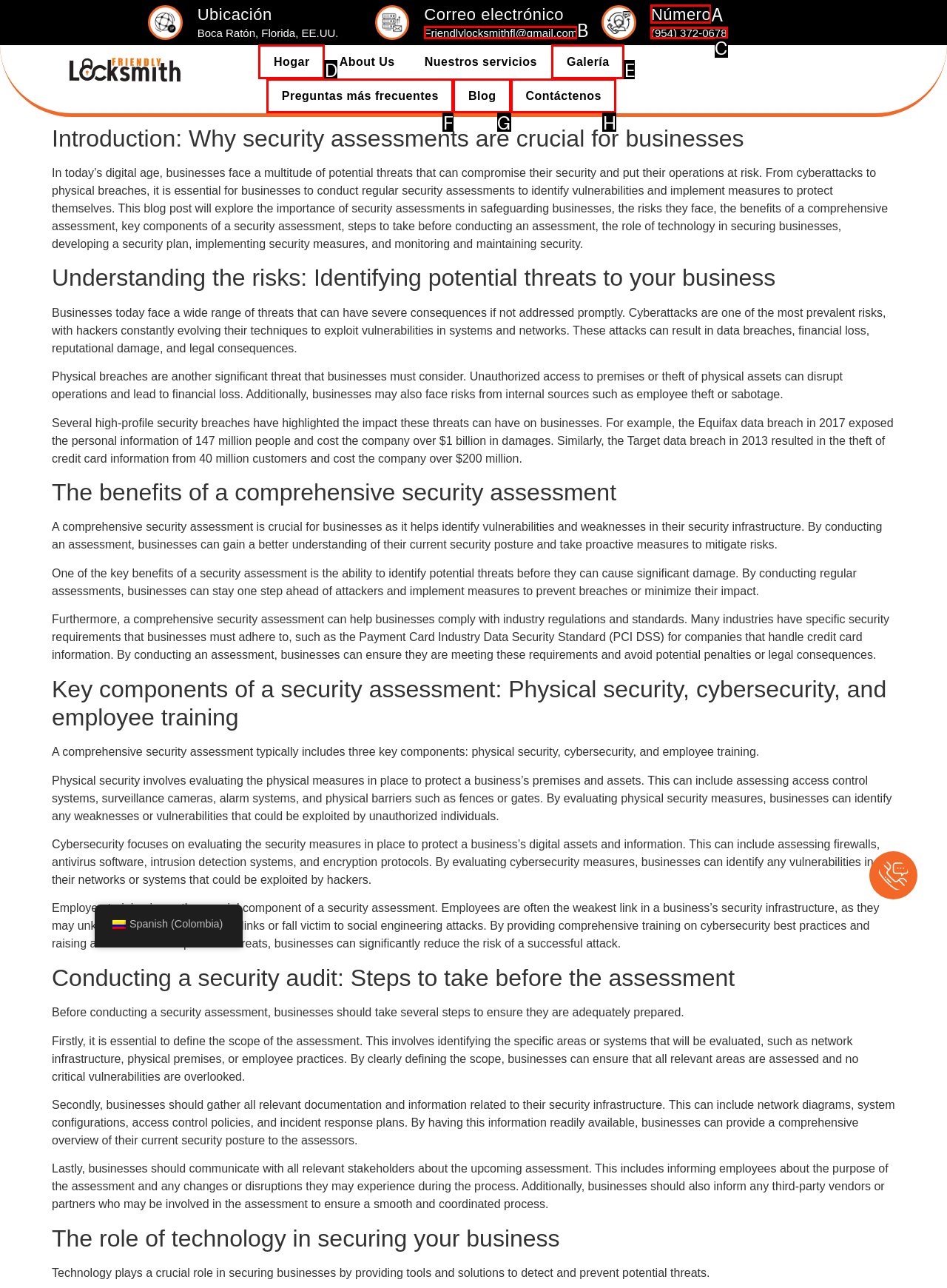Determine the letter of the UI element I should click on to complete the task: Call the phone number (954) 372-0678 from the provided choices in the screenshot.

C